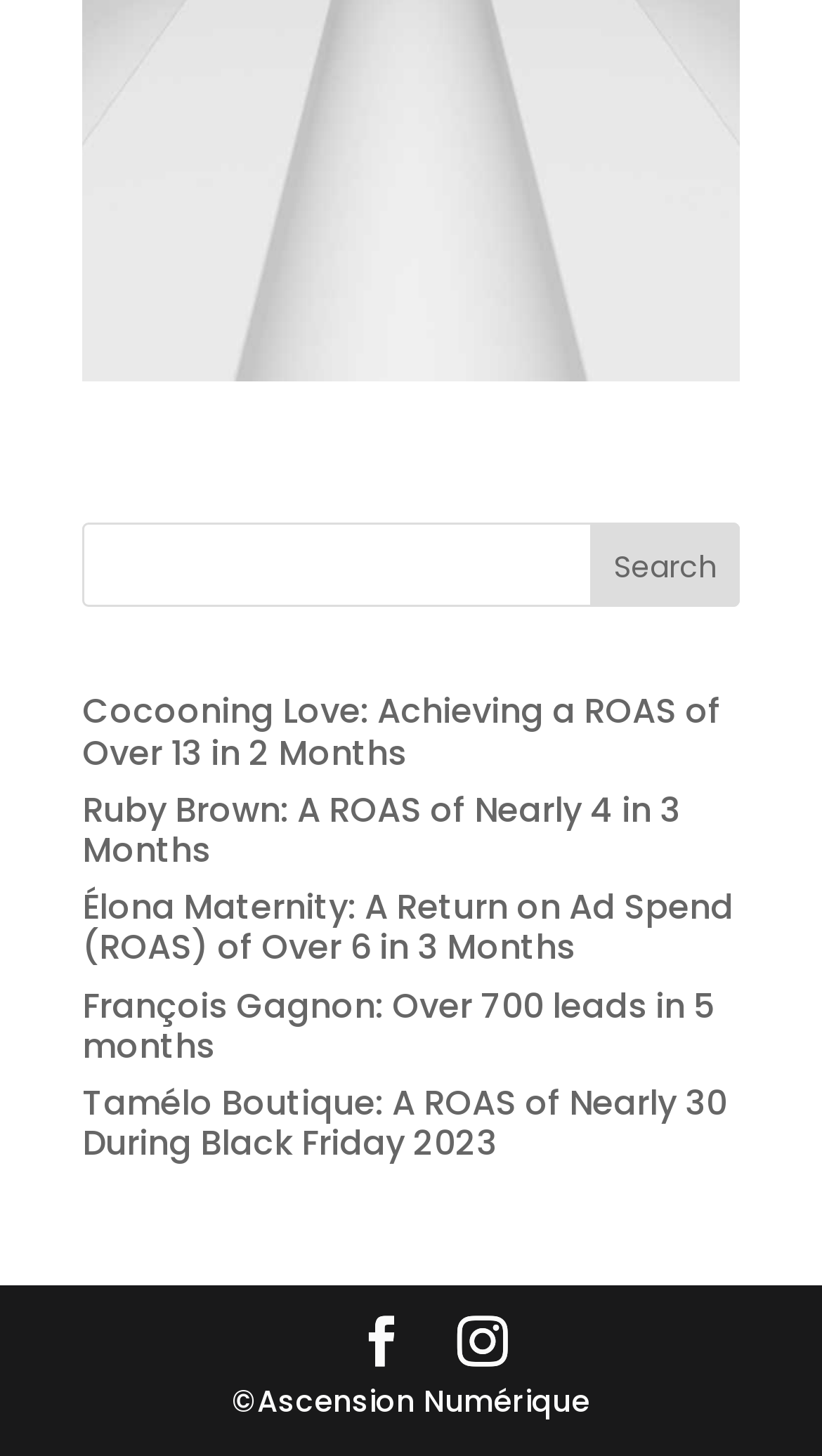Based on the element description: "parent_node: Search name="s"", identify the bounding box coordinates for this UI element. The coordinates must be four float numbers between 0 and 1, listed as [left, top, right, bottom].

[0.1, 0.359, 0.9, 0.417]